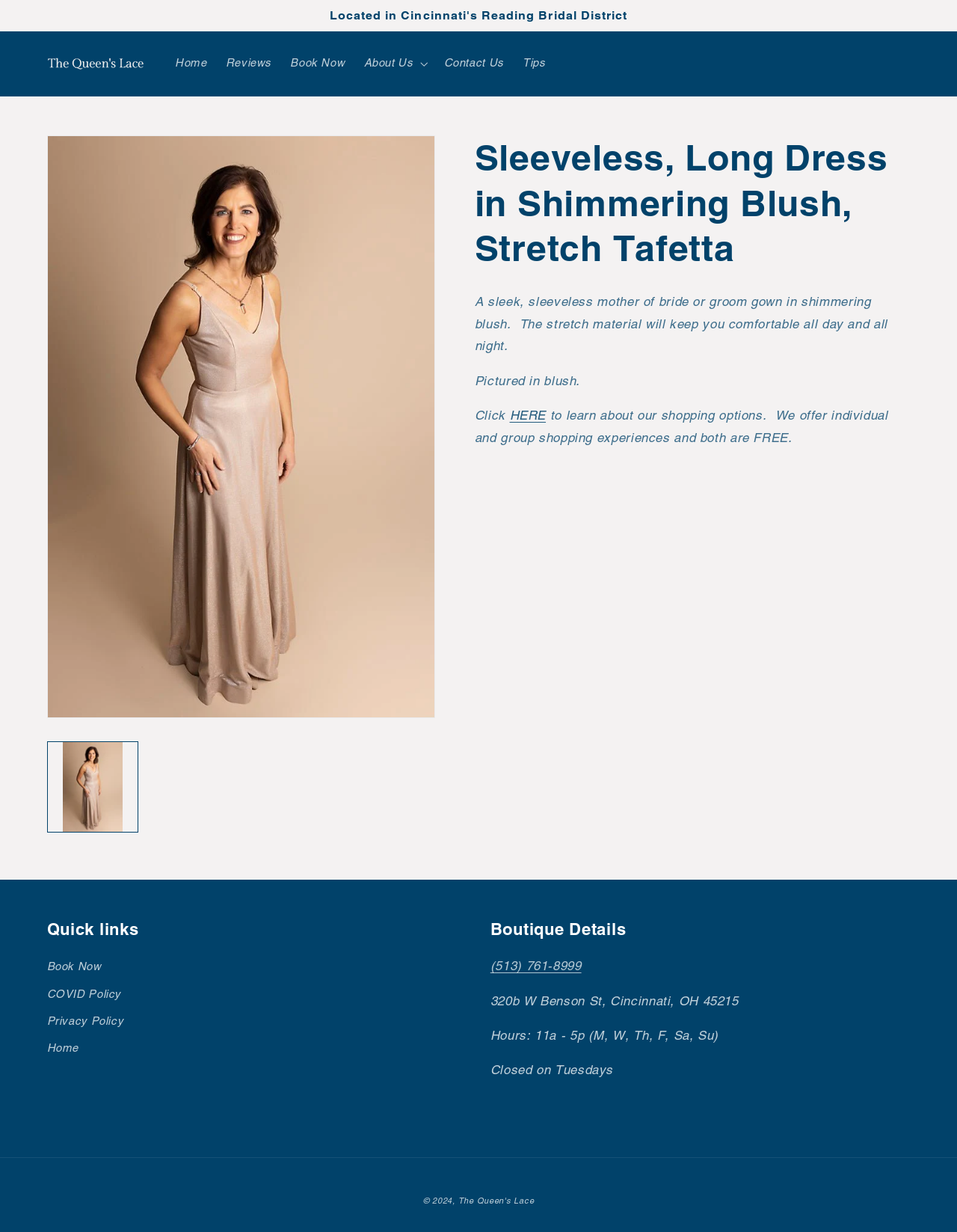Please find the bounding box coordinates for the clickable element needed to perform this instruction: "Search for a port".

None